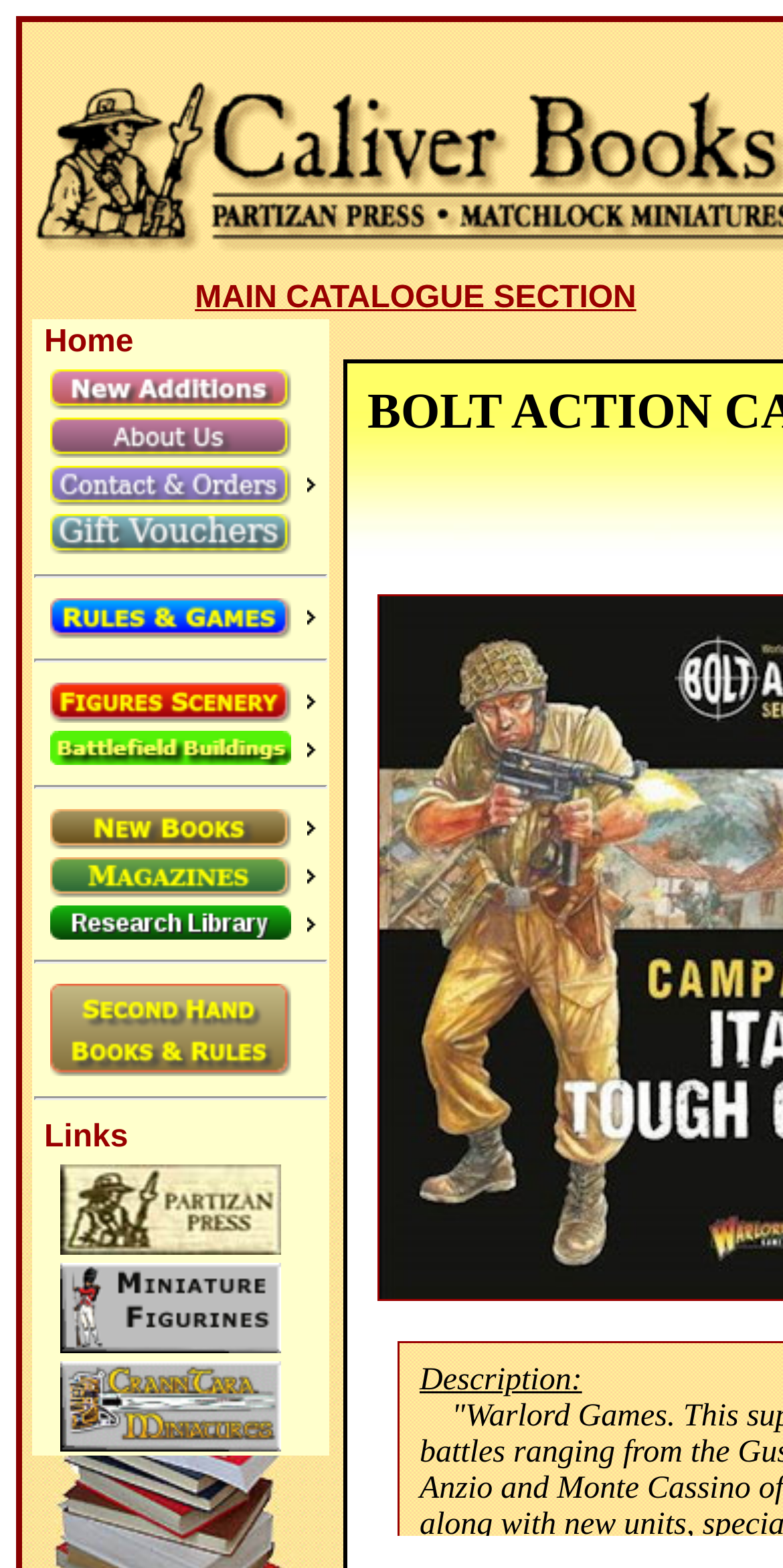Could you locate the bounding box coordinates for the section that should be clicked to accomplish this task: "Click on Home".

[0.044, 0.204, 0.418, 0.232]